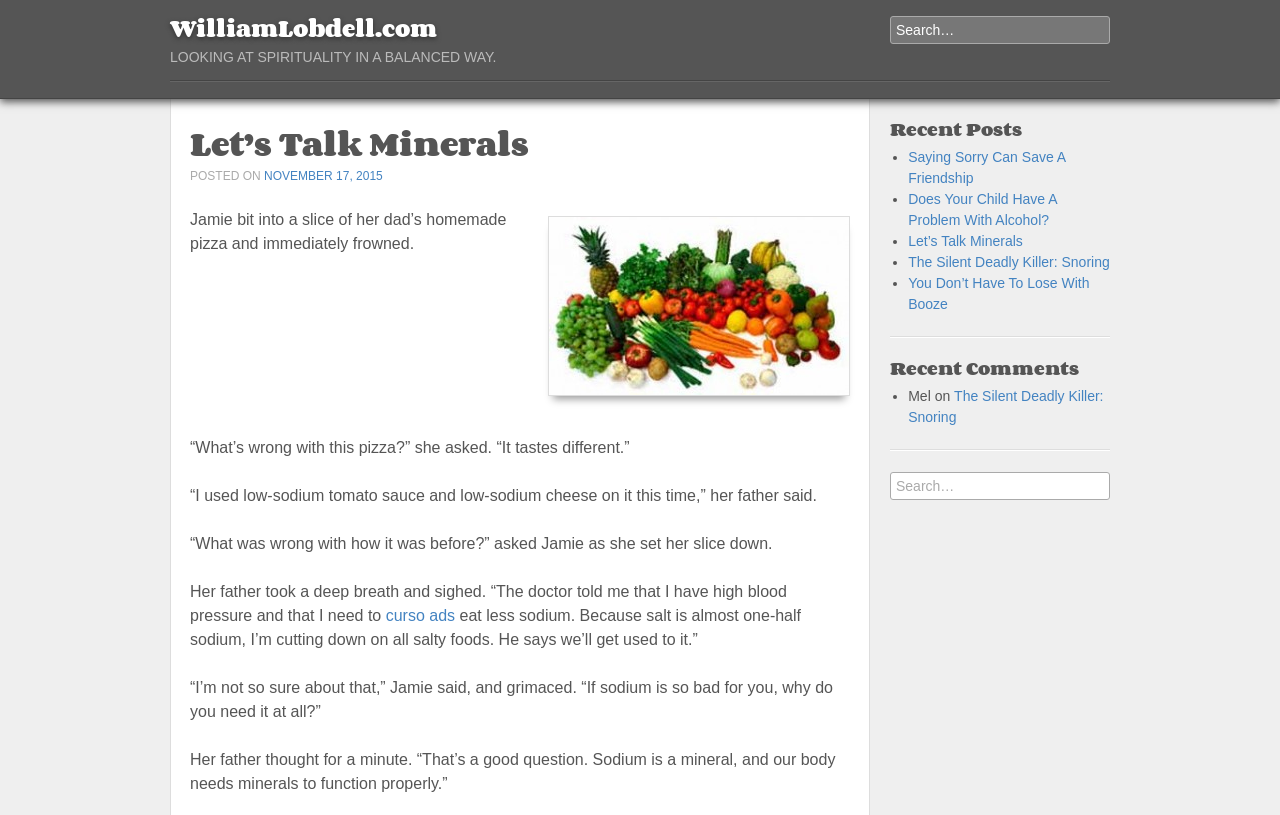Pinpoint the bounding box coordinates of the element you need to click to execute the following instruction: "Search for a product". The bounding box should be represented by four float numbers between 0 and 1, in the format [left, top, right, bottom].

None